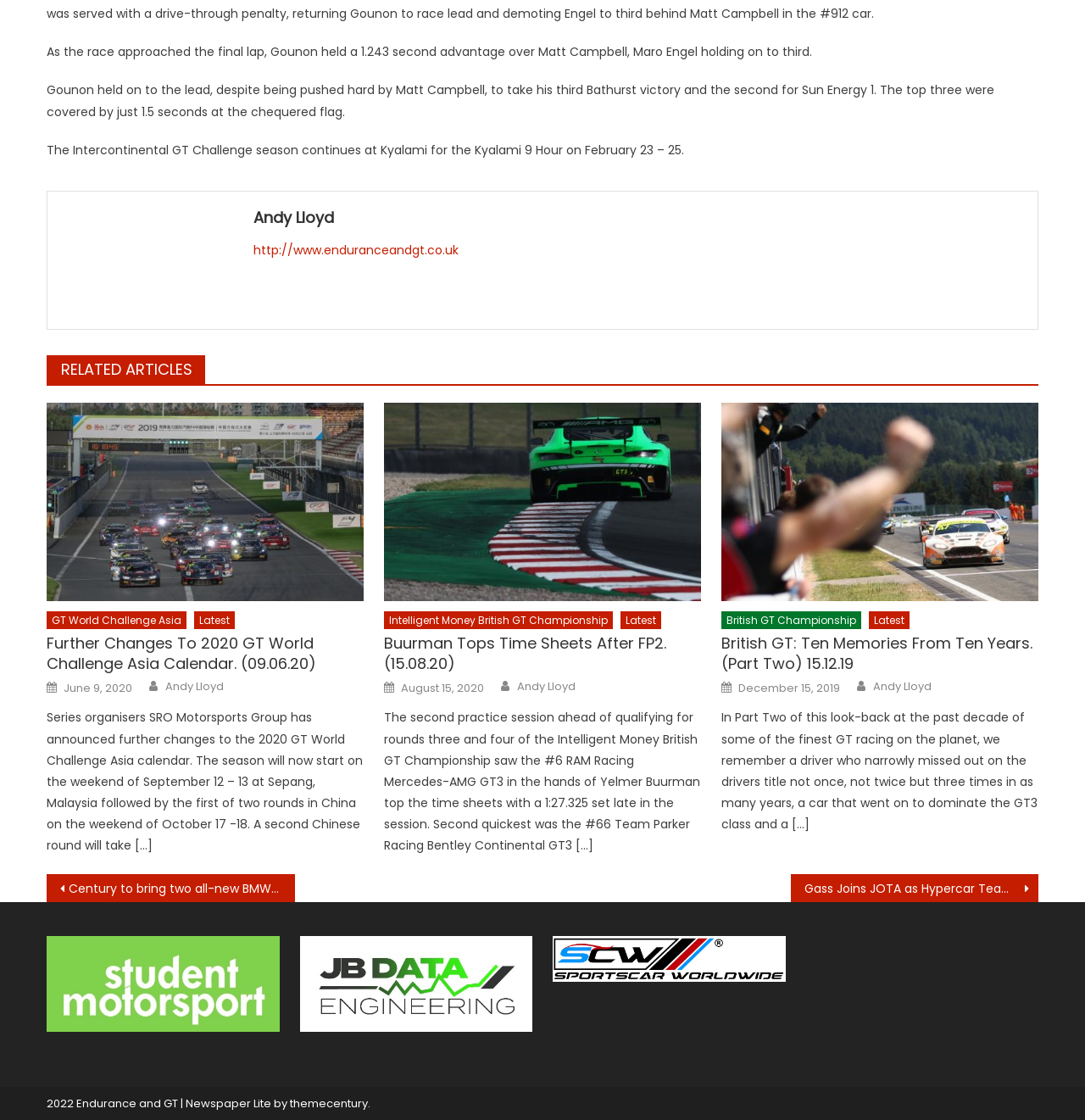Respond to the question with just a single word or phrase: 
What is the date of the third article?

December 15, 2019